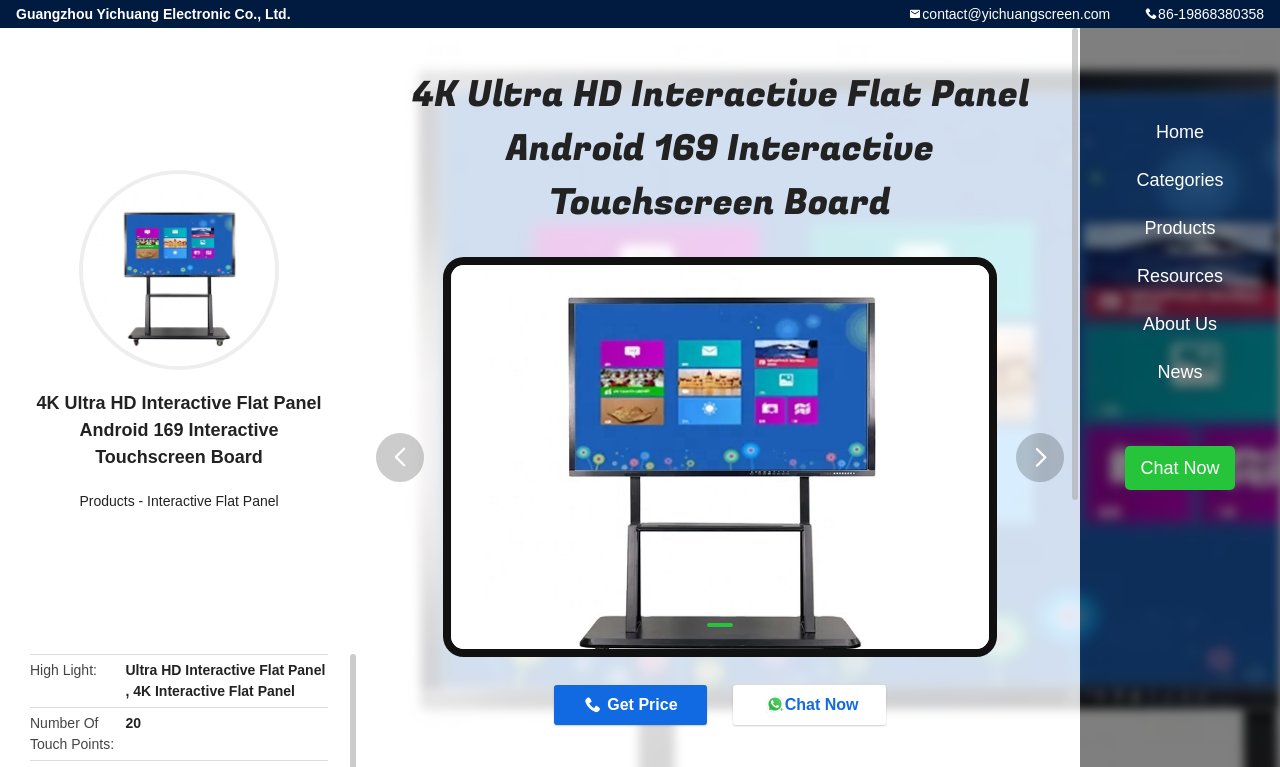Create a detailed narrative of the webpage’s visual and textual elements.

This webpage appears to be a product page for a 4K Ultra HD Interactive Flat Panel Android 169 Interactive Touchscreen Board. At the top left, there is a company name "Guangzhou Yichuang Electronic Co., Ltd." and a phone number "86-19868380358" at the top right. Below the company name, there is a contact email address "contact@yichuangscreen.com" in the form of a link.

On the left side of the page, there is a large image of the product, which takes up about a quarter of the page. Above the image, there is a heading with the product name "4K Ultra HD Interactive Flat Panel Android 169 Interactive Touchscreen Board". Below the image, there are three links: "Products", a hyphen, and "Interactive Flat Panel".

On the right side of the page, there are several sections of text and links. At the top, there is a heading "High Light" followed by two headings: "Ultra HD Interactive Flat Panel" and "4K Interactive Flat Panel". Below these headings, there is a section with the text "Number Of Touch Points" and the number "20".

Further down on the right side, there is another image of the product, which is smaller than the first one. Below this image, there are two buttons: one with a "\ue61d" icon and another with a "\ue627" icon. Below these buttons, there is a "Get Price" link and a "Chat Now" link.

At the bottom of the page, there is a navigation menu with links to "Home", "Categories", "Products", "Resources", "About Us", and "News". There is also another "Chat Now" link at the bottom right corner of the page.